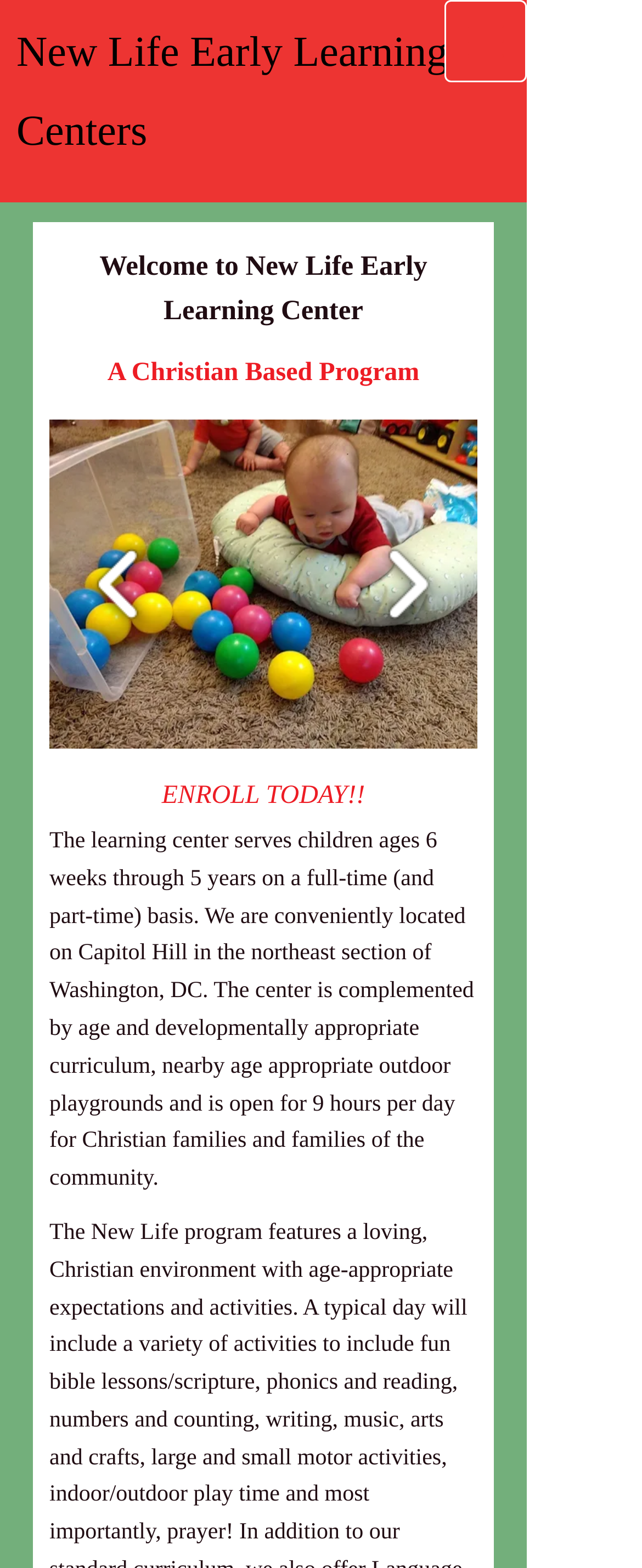Locate the heading on the webpage and return its text.

New Life Early Learning Center - Where Children Learn & Grow!This Title